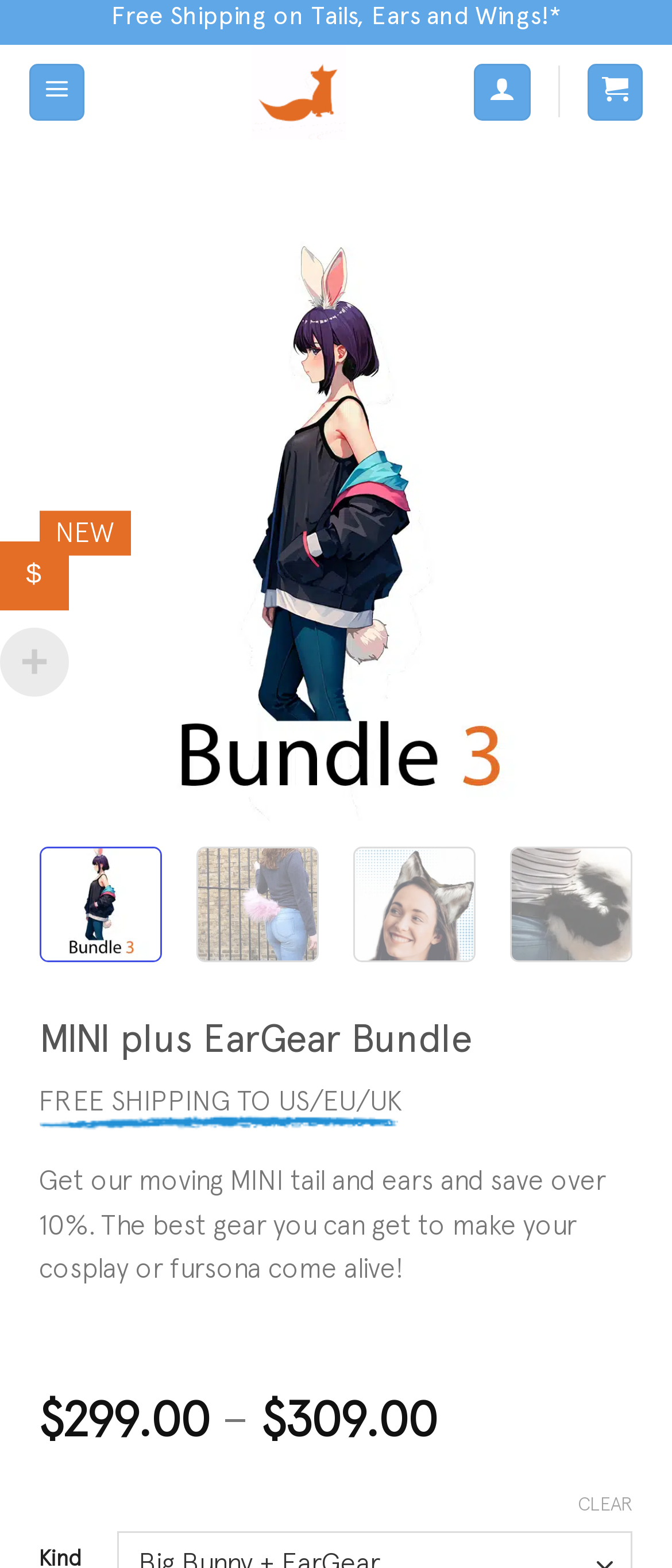What is the original price of the bundle?
From the details in the image, provide a complete and detailed answer to the question.

The original price of the bundle can be found in the StaticText element with the text '309.00' which is part of the price comparison section.